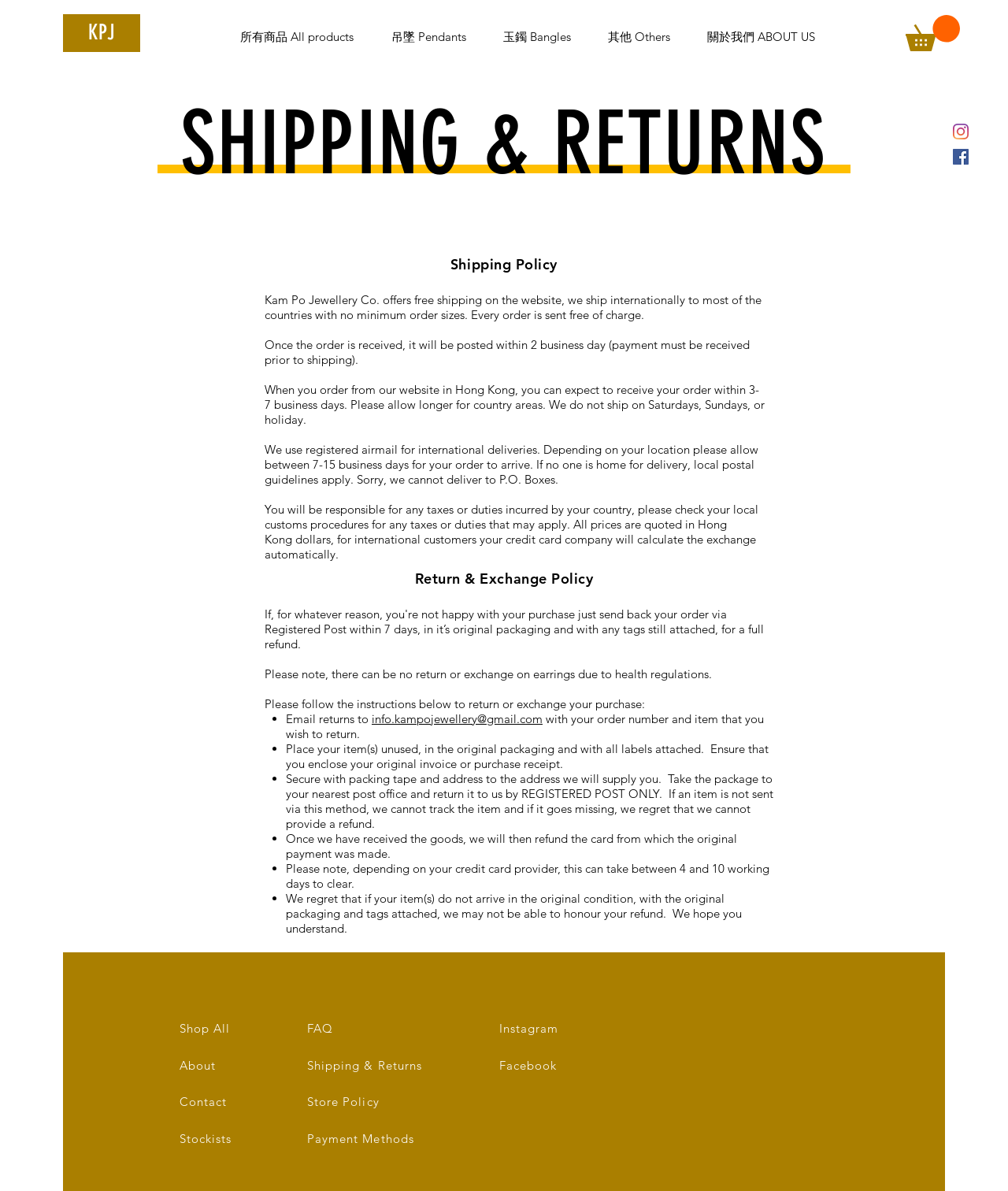Could you indicate the bounding box coordinates of the region to click in order to complete this instruction: "Search for something".

None